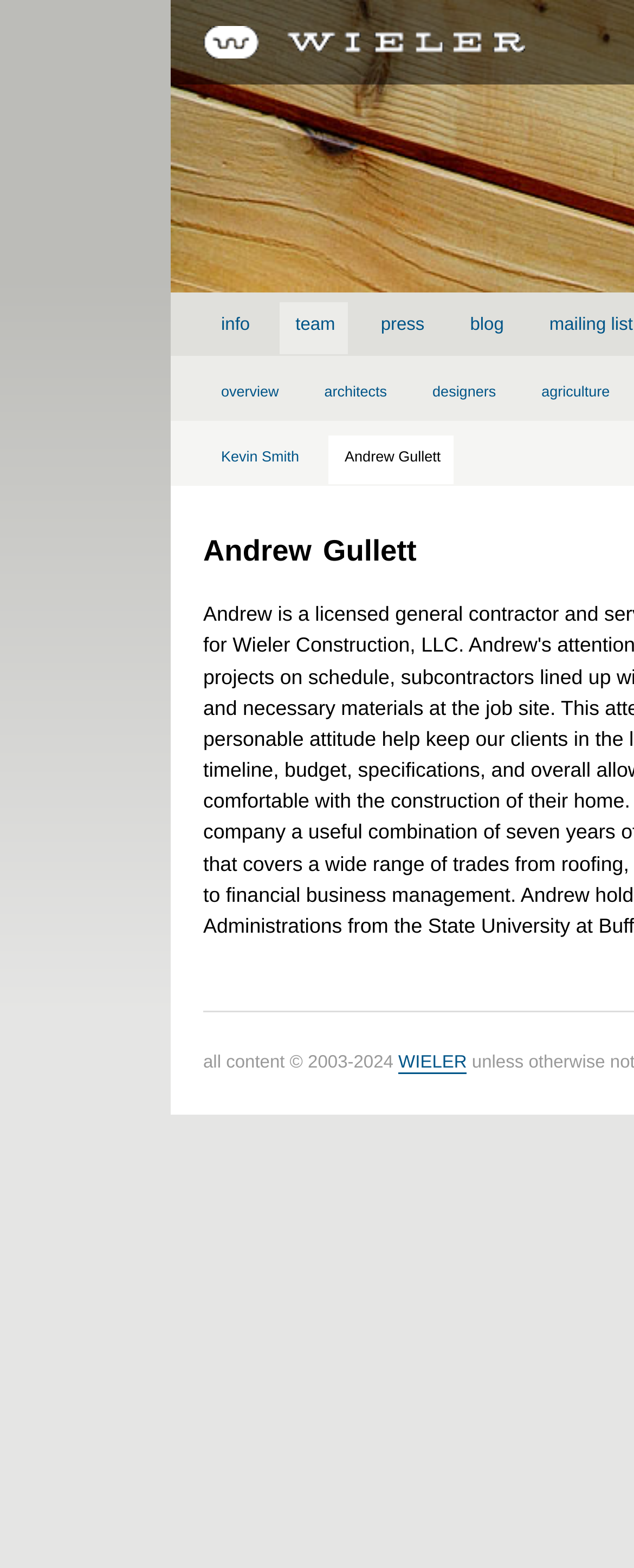Give a concise answer using only one word or phrase for this question:
What is the name of the company logo?

WIELER logo